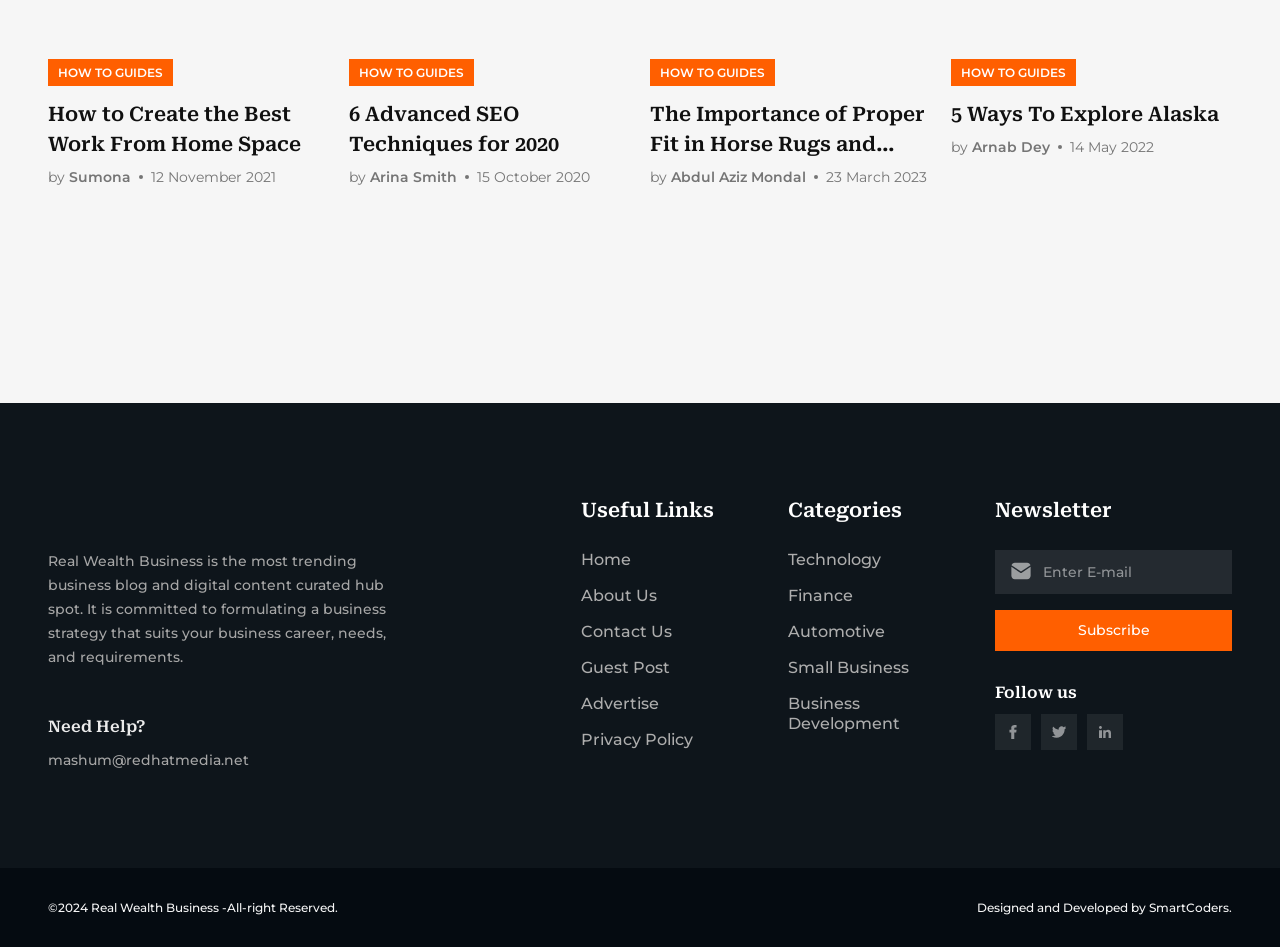Please determine the bounding box coordinates, formatted as (top-left x, top-left y, bottom-right x, bottom-right y), with all values as floating point numbers between 0 and 1. Identify the bounding box of the region described as: name="Account" placeholder="Company Name*" title="Company Name"

None